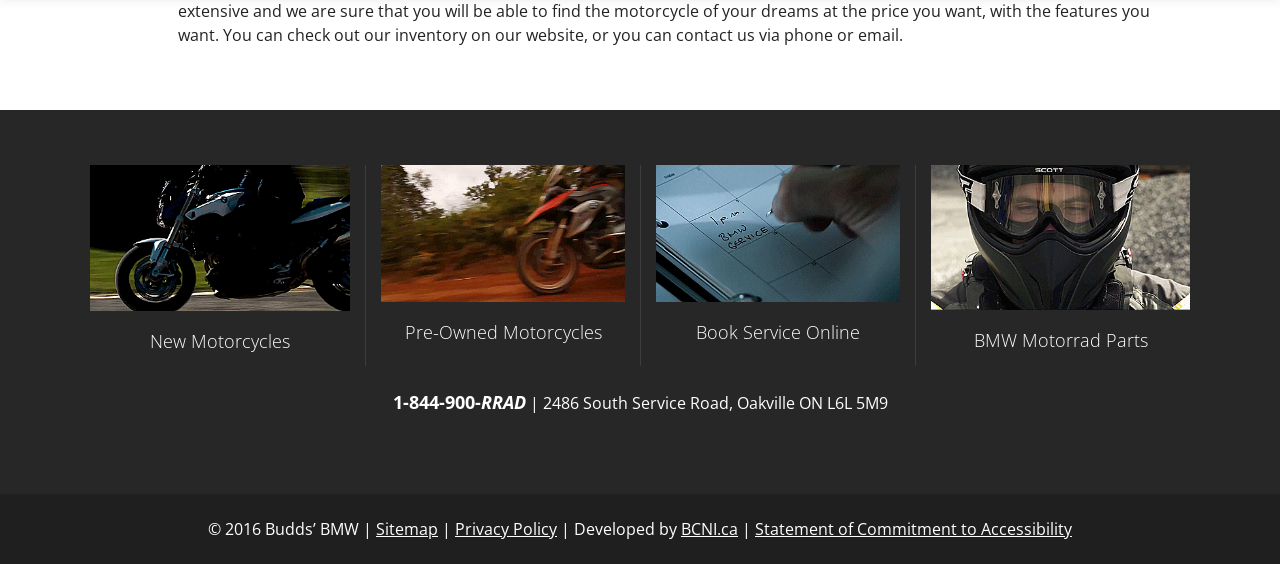Given the webpage screenshot and the description, determine the bounding box coordinates (top-left x, top-left y, bottom-right x, bottom-right y) that define the location of the UI element matching this description: parent_node: Pre-Owned Motorcycles title="Pre-owned Motorcycles"

[0.298, 0.293, 0.488, 0.536]